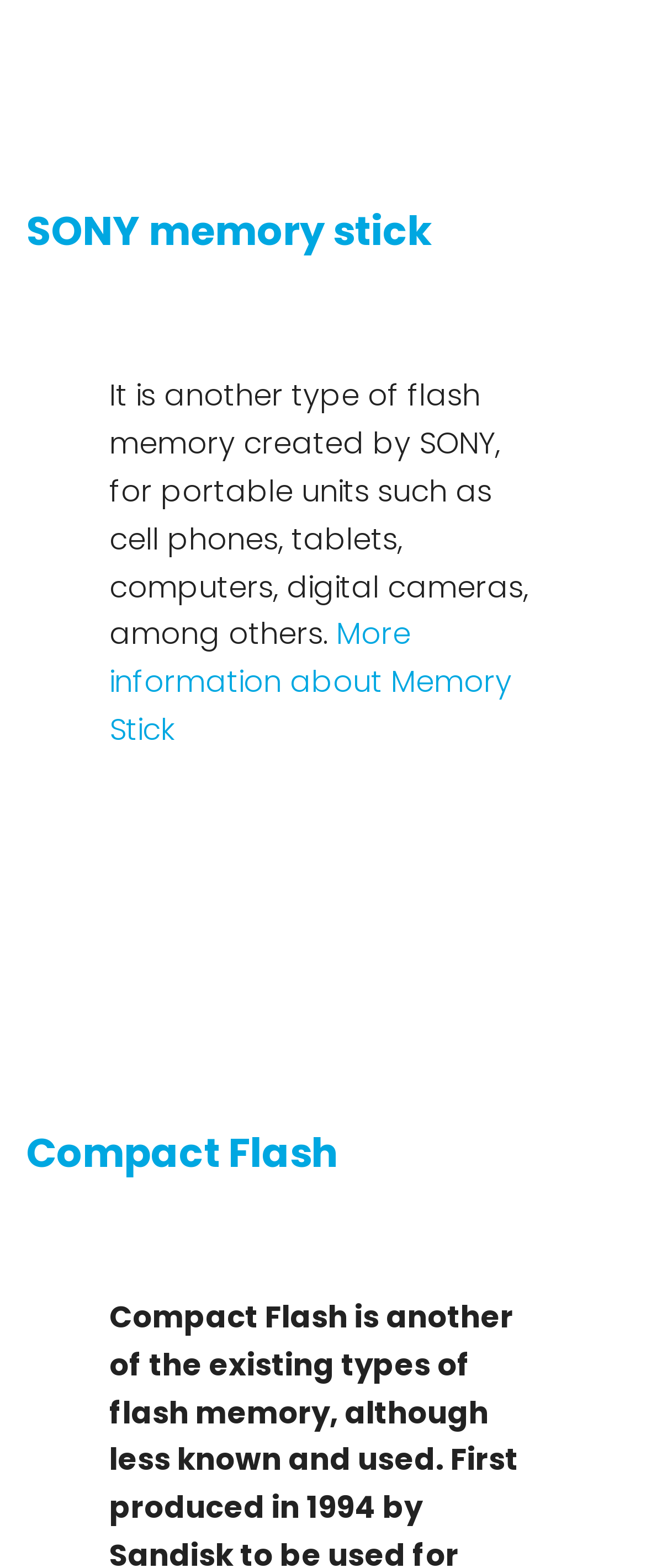Determine the bounding box of the UI component based on this description: "SONY memory stick". The bounding box coordinates should be four float values between 0 and 1, i.e., [left, top, right, bottom].

[0.041, 0.379, 0.667, 0.414]